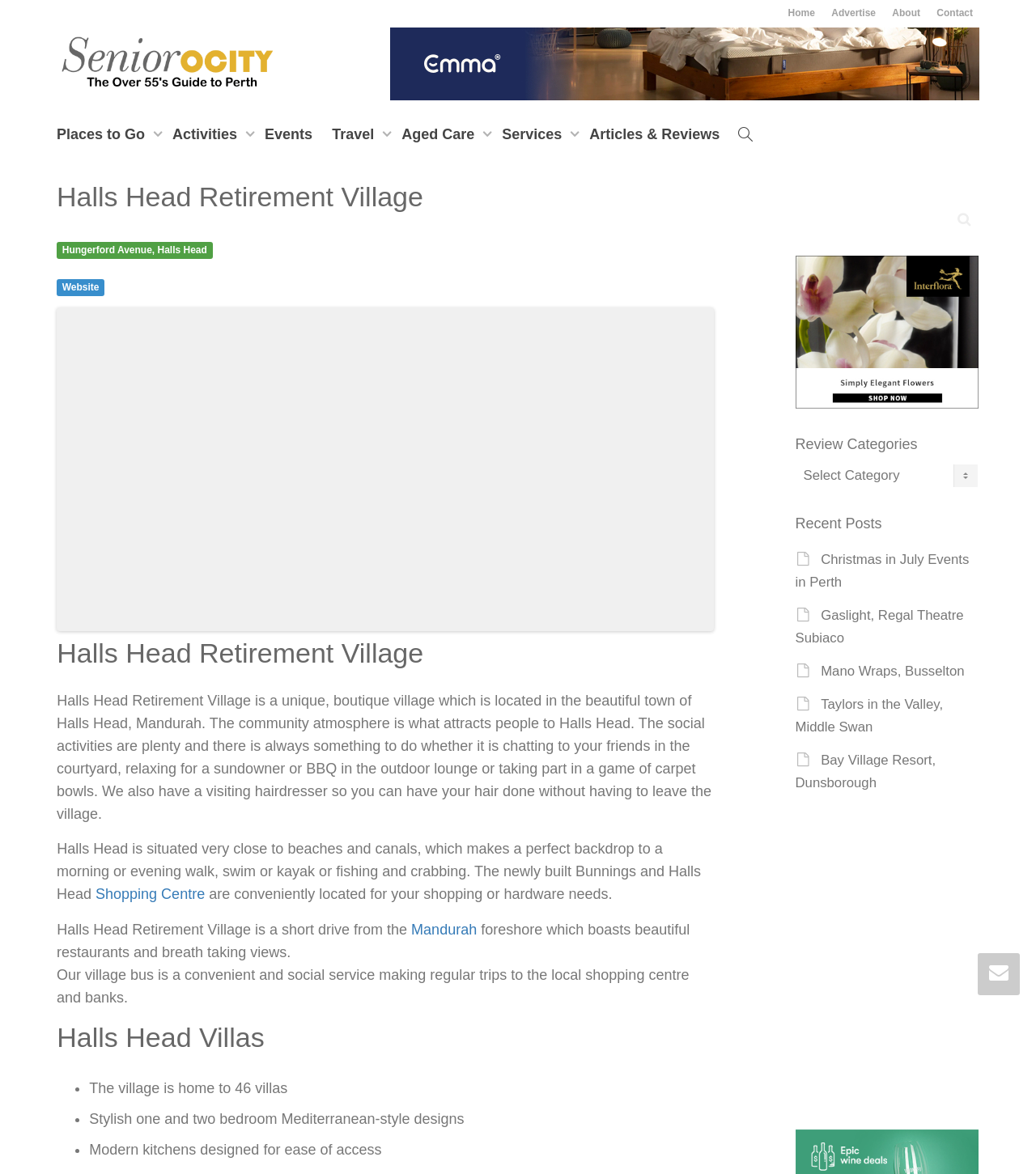Show the bounding box coordinates of the region that should be clicked to follow the instruction: "Read about Halls Head Villas."

[0.055, 0.87, 0.689, 0.897]